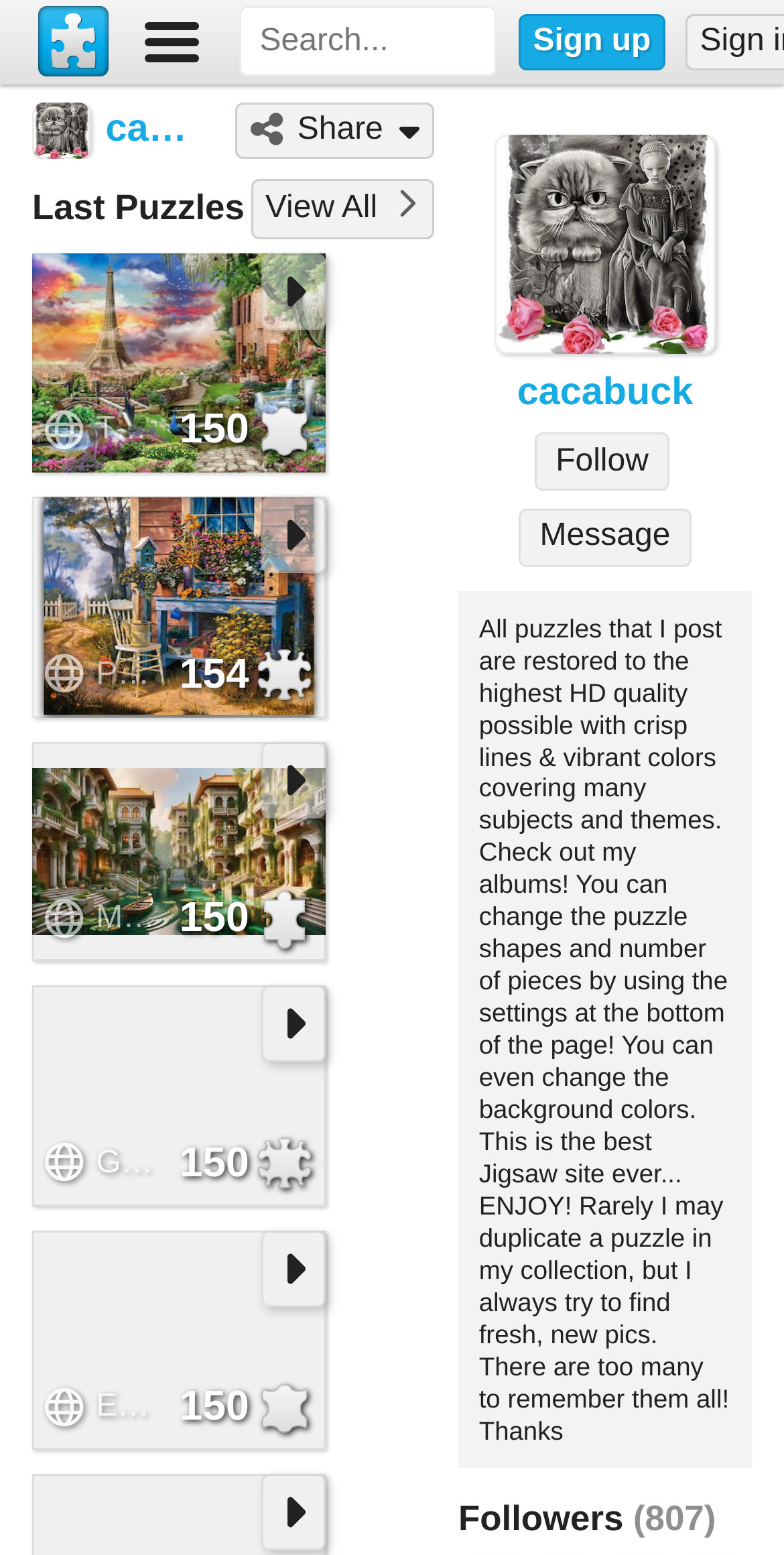Identify the bounding box coordinates for the UI element described as follows: "parent_node: Sign up title="Jigsaw Planet"". Ensure the coordinates are four float numbers between 0 and 1, formatted as [left, top, right, bottom].

[0.041, 0.0, 0.148, 0.054]